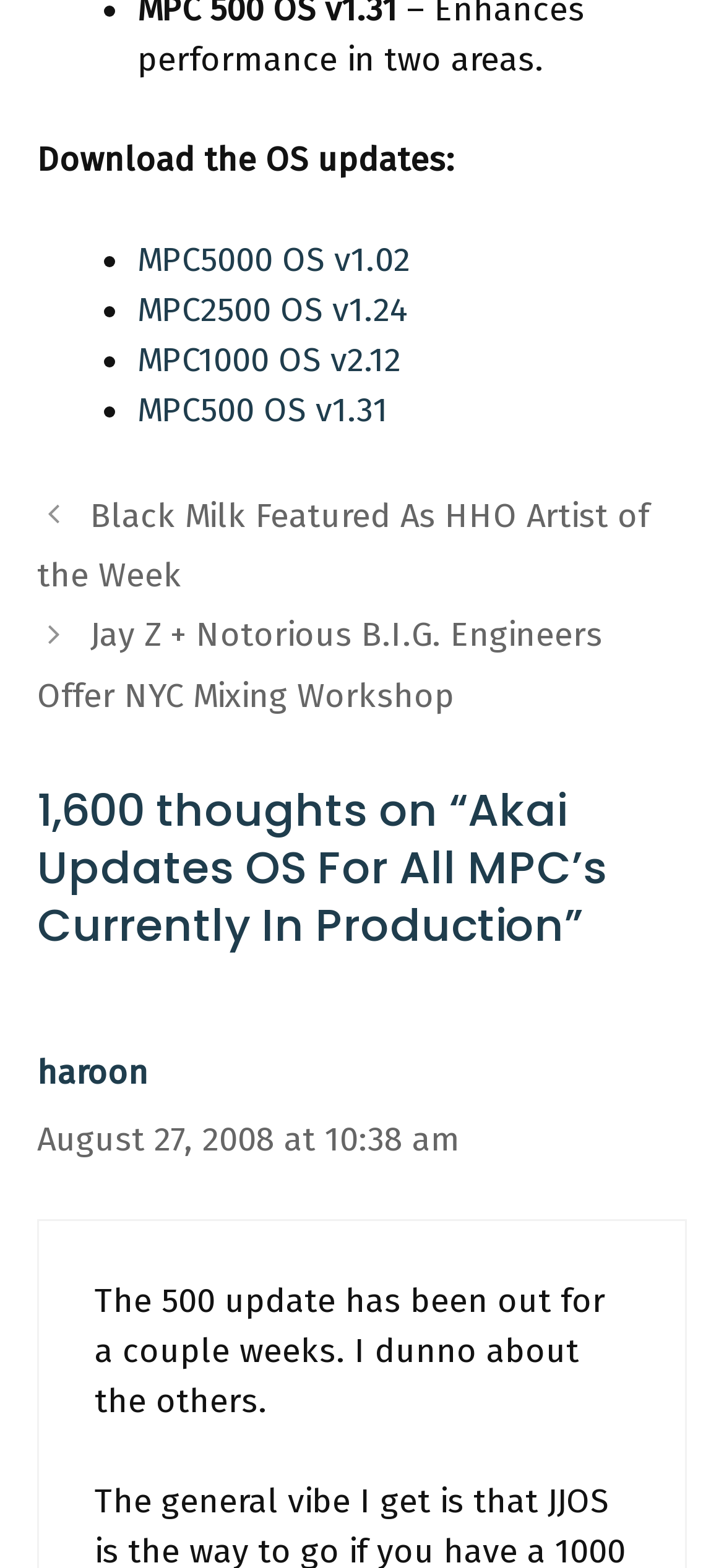What is the topic of the main article?
Use the screenshot to answer the question with a single word or phrase.

Akai OS updates